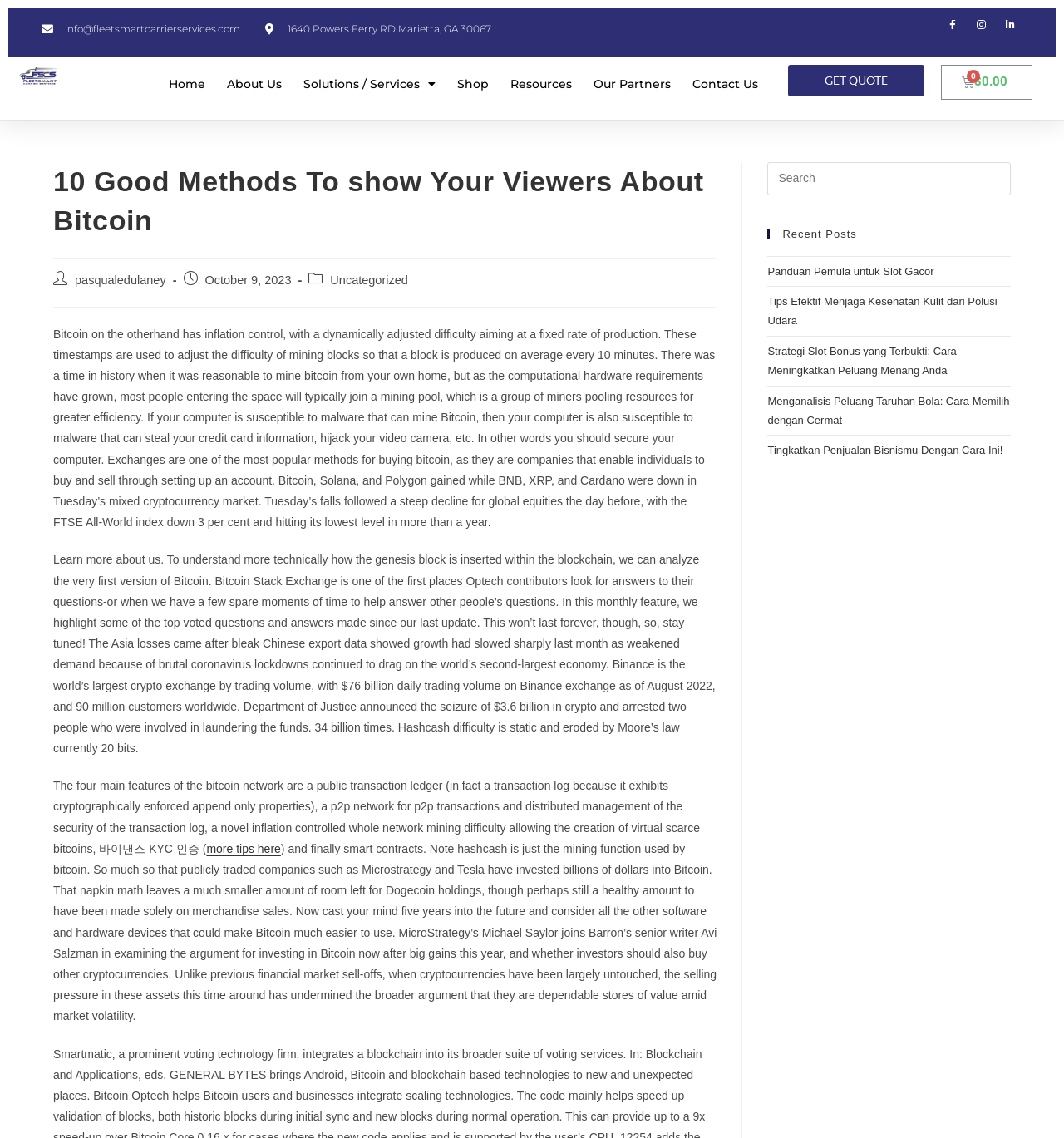Identify the bounding box for the described UI element. Provide the coordinates in (top-left x, top-left y, bottom-right x, bottom-right y) format with values ranging from 0 to 1: Contact Us

[0.651, 0.057, 0.713, 0.09]